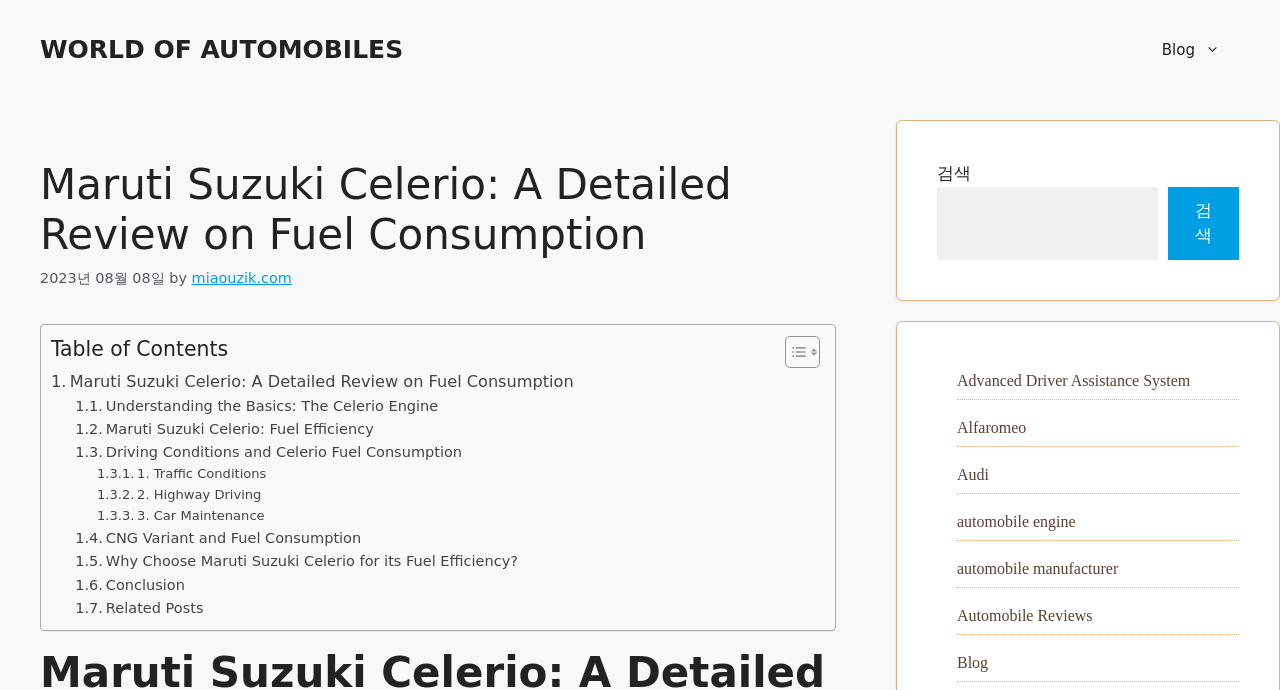Can you determine the bounding box coordinates of the area that needs to be clicked to fulfill the following instruction: "Read the article 'Maruti Suzuki Celerio: A Detailed Review on Fuel Consumption'"?

[0.031, 0.232, 0.653, 0.378]